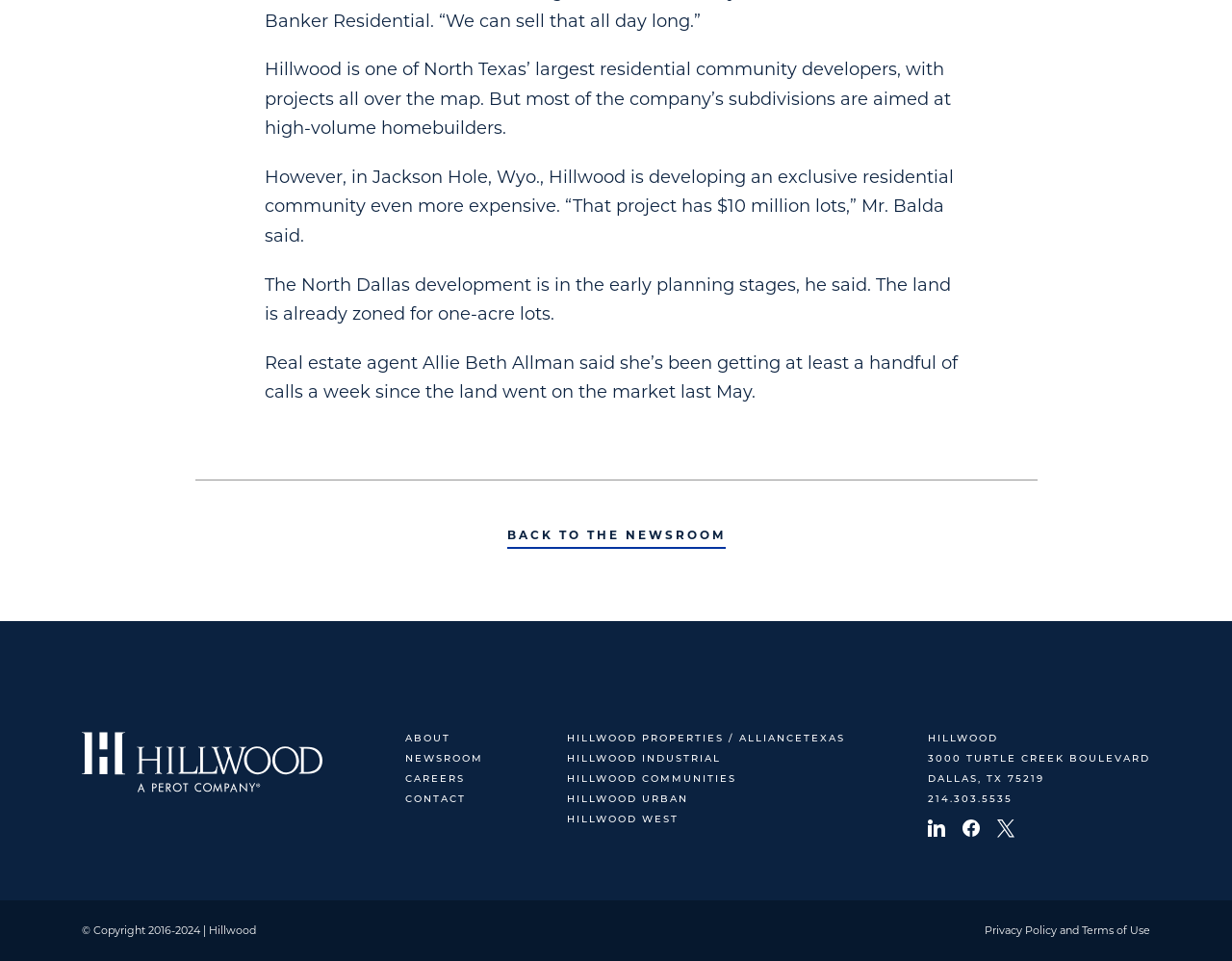What is Hillwood's business?
Refer to the image and give a detailed answer to the question.

Based on the text, Hillwood is described as 'one of North Texas’ largest residential community developers', indicating that their primary business is developing residential communities.